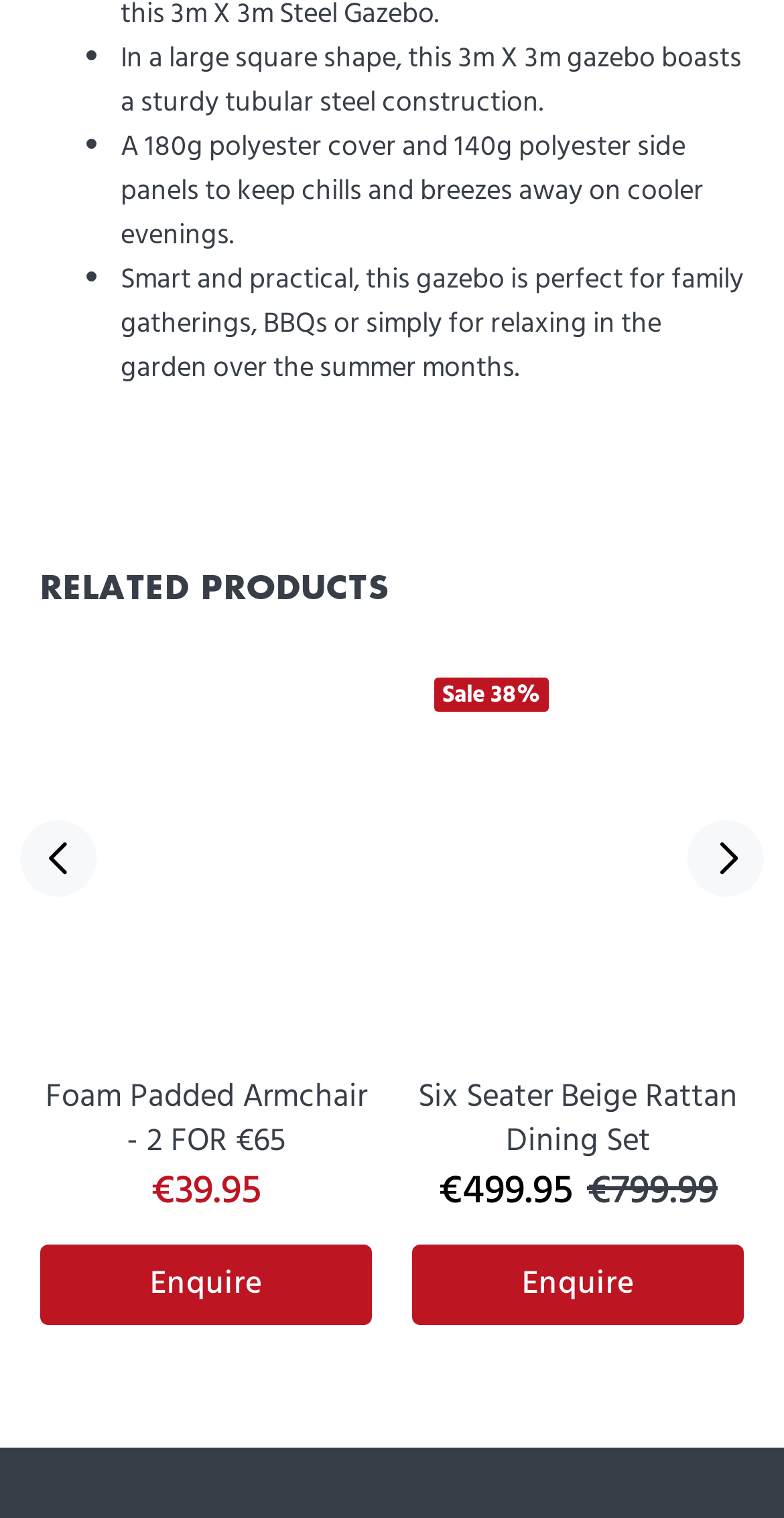Kindly determine the bounding box coordinates for the clickable area to achieve the given instruction: "Click the Previous button".

[0.026, 0.54, 0.123, 0.591]